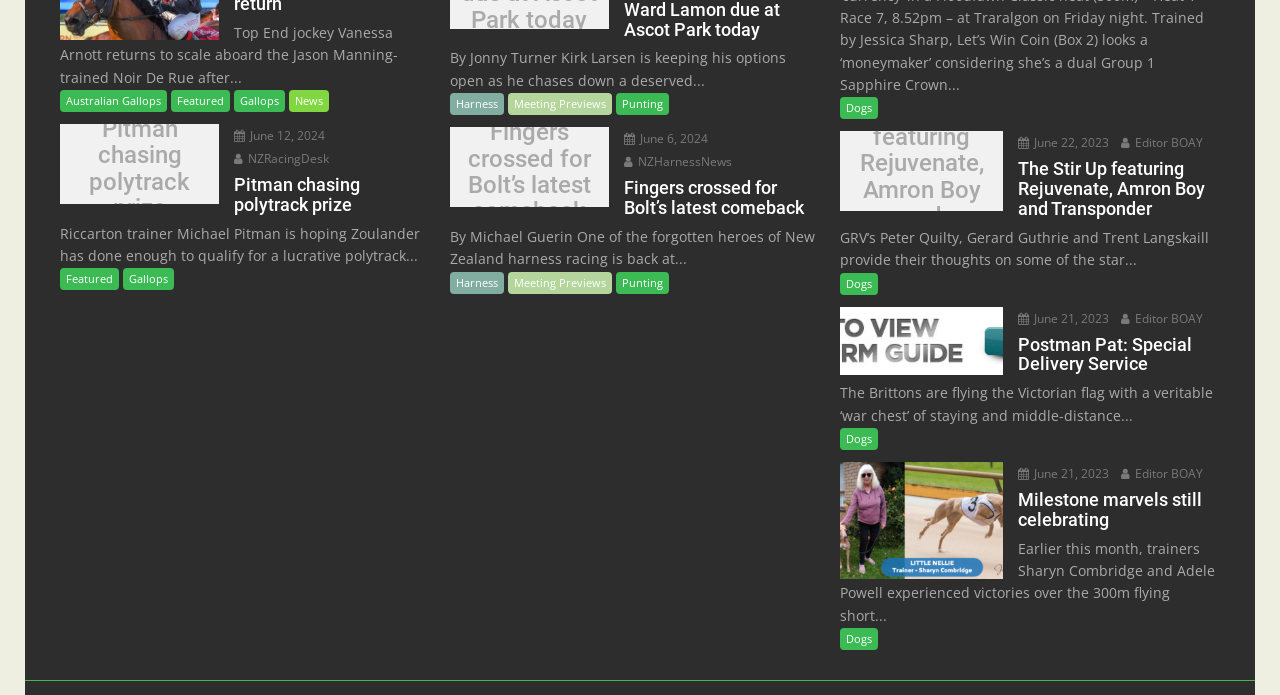What is the name of the jockey in the first article?
Your answer should be a single word or phrase derived from the screenshot.

Vanessa Arnott